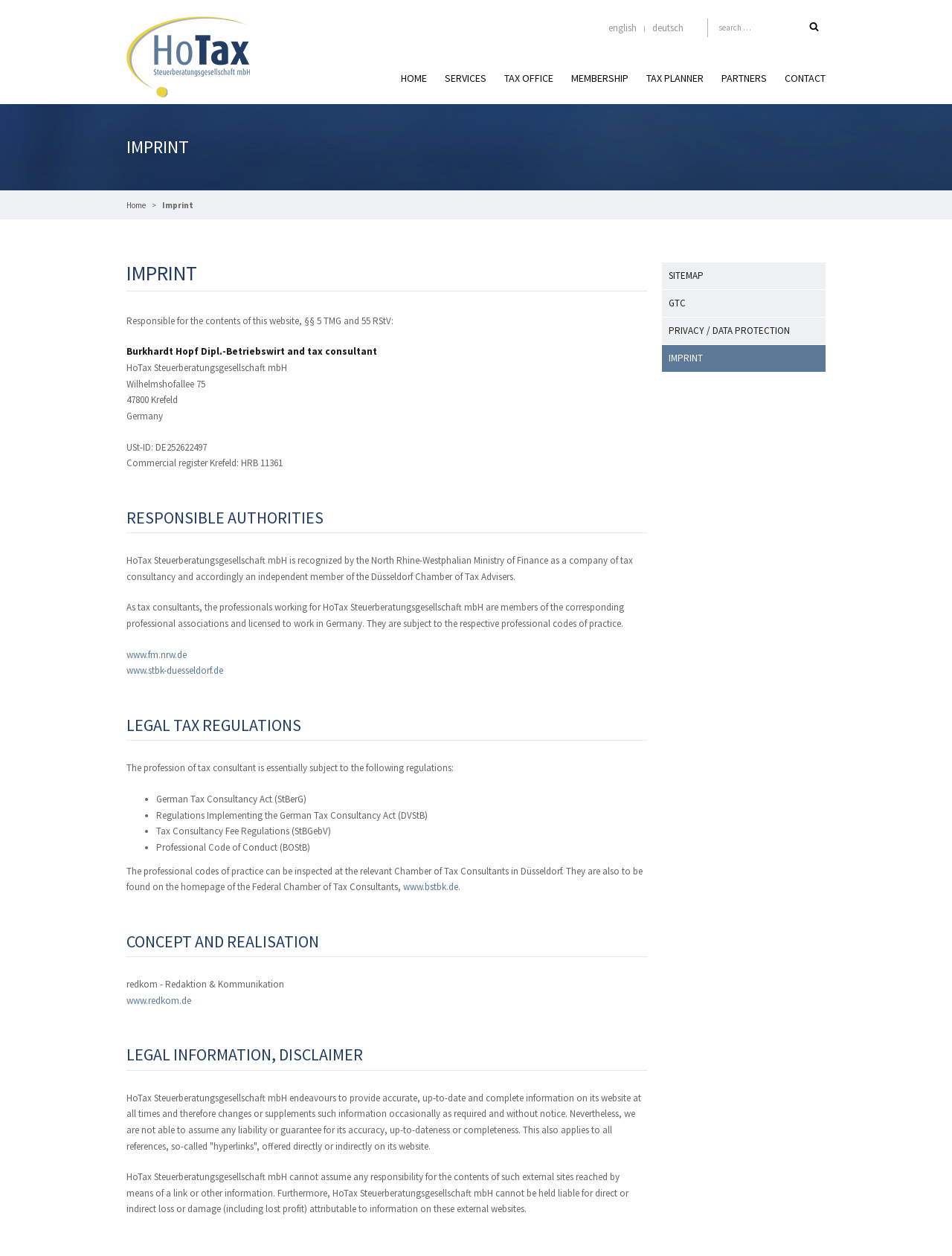Use one word or a short phrase to answer the question provided: 
What is the purpose of the link 'www.fm.nrw.de'?

To access the website of the North Rhine-Westphalian Ministry of Finance